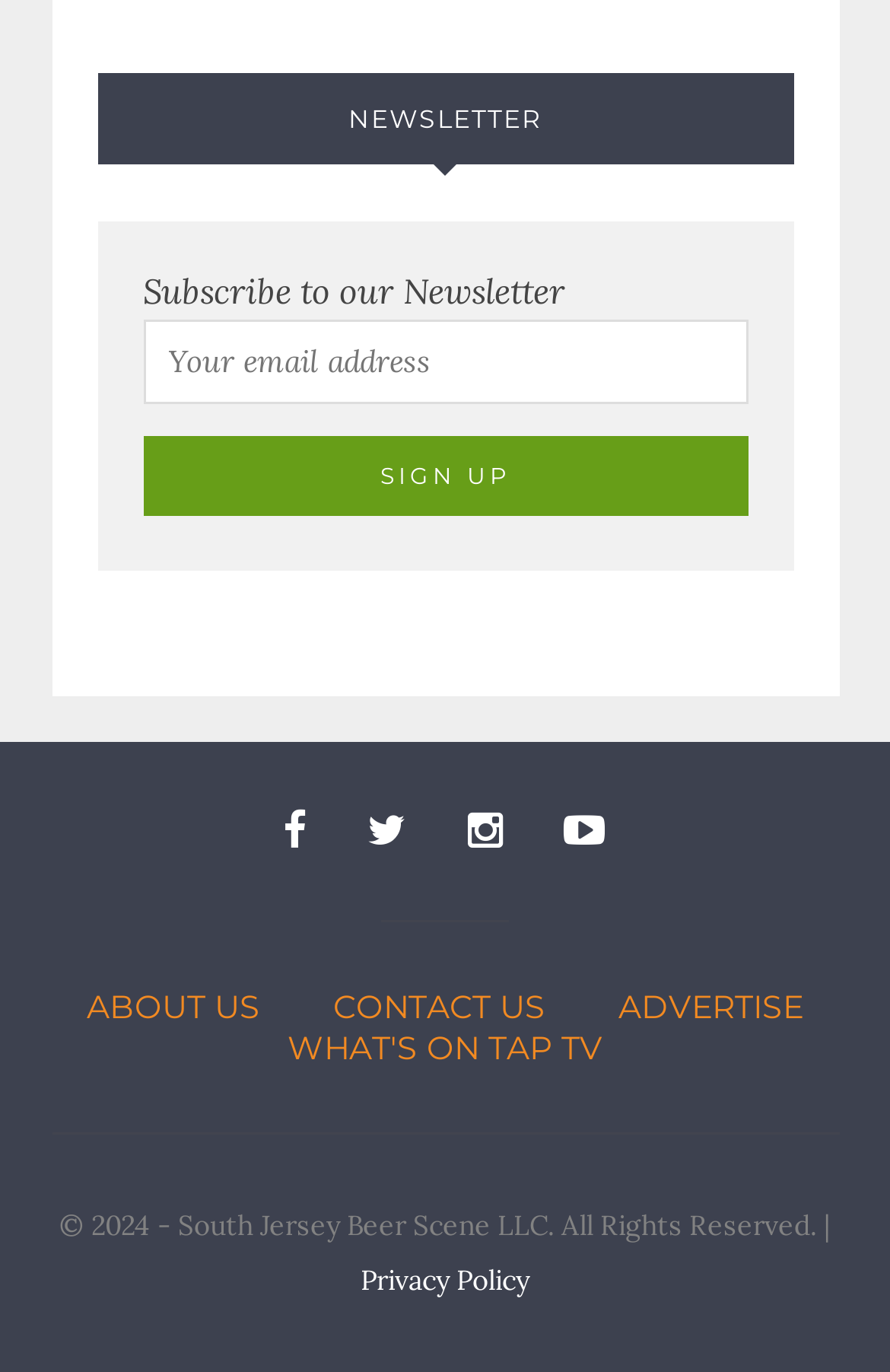Kindly provide the bounding box coordinates of the section you need to click on to fulfill the given instruction: "Sign up".

[0.16, 0.318, 0.84, 0.376]